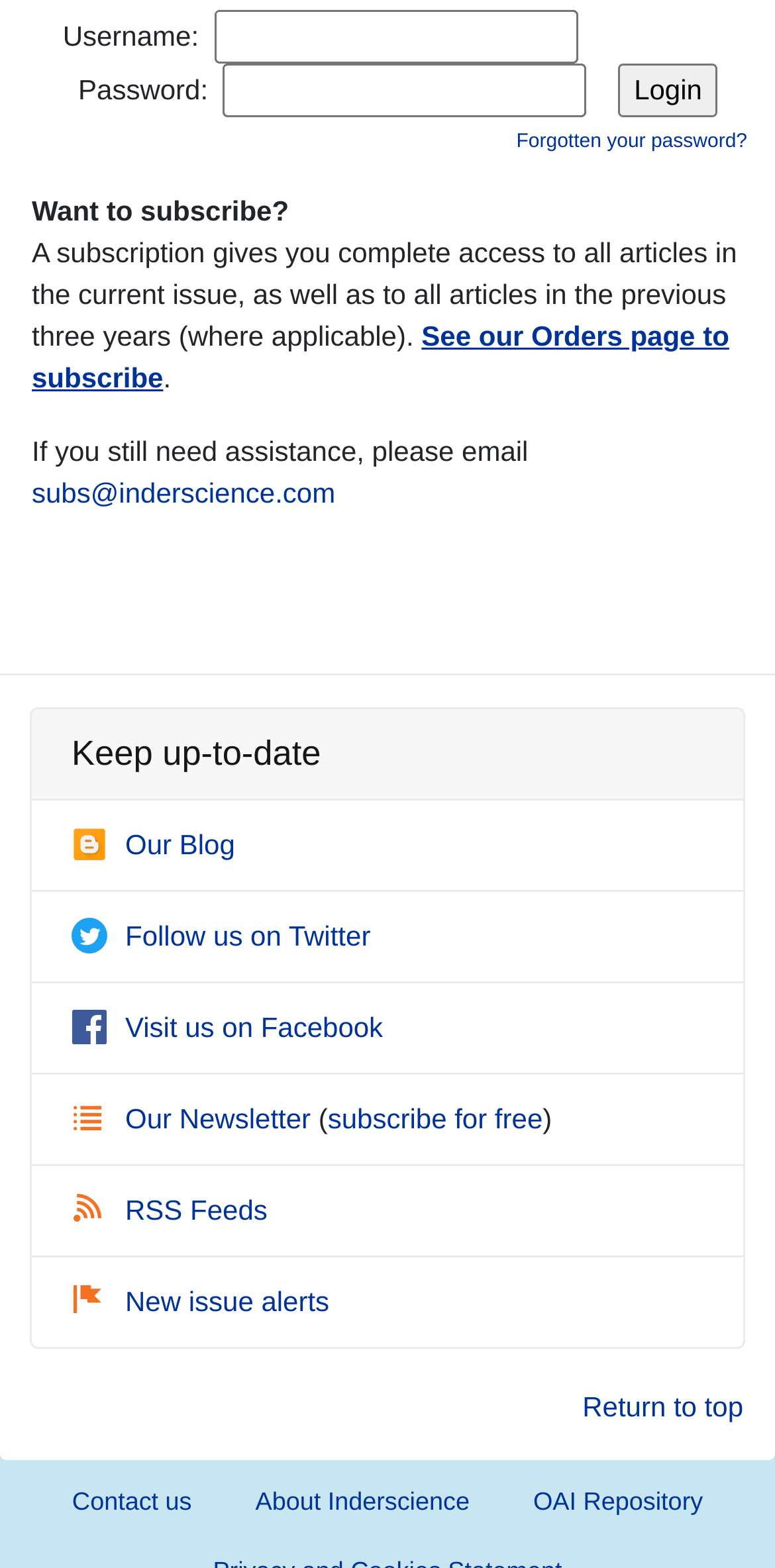Please locate the bounding box coordinates of the element that should be clicked to complete the given instruction: "View the image of two men shaking hands".

None